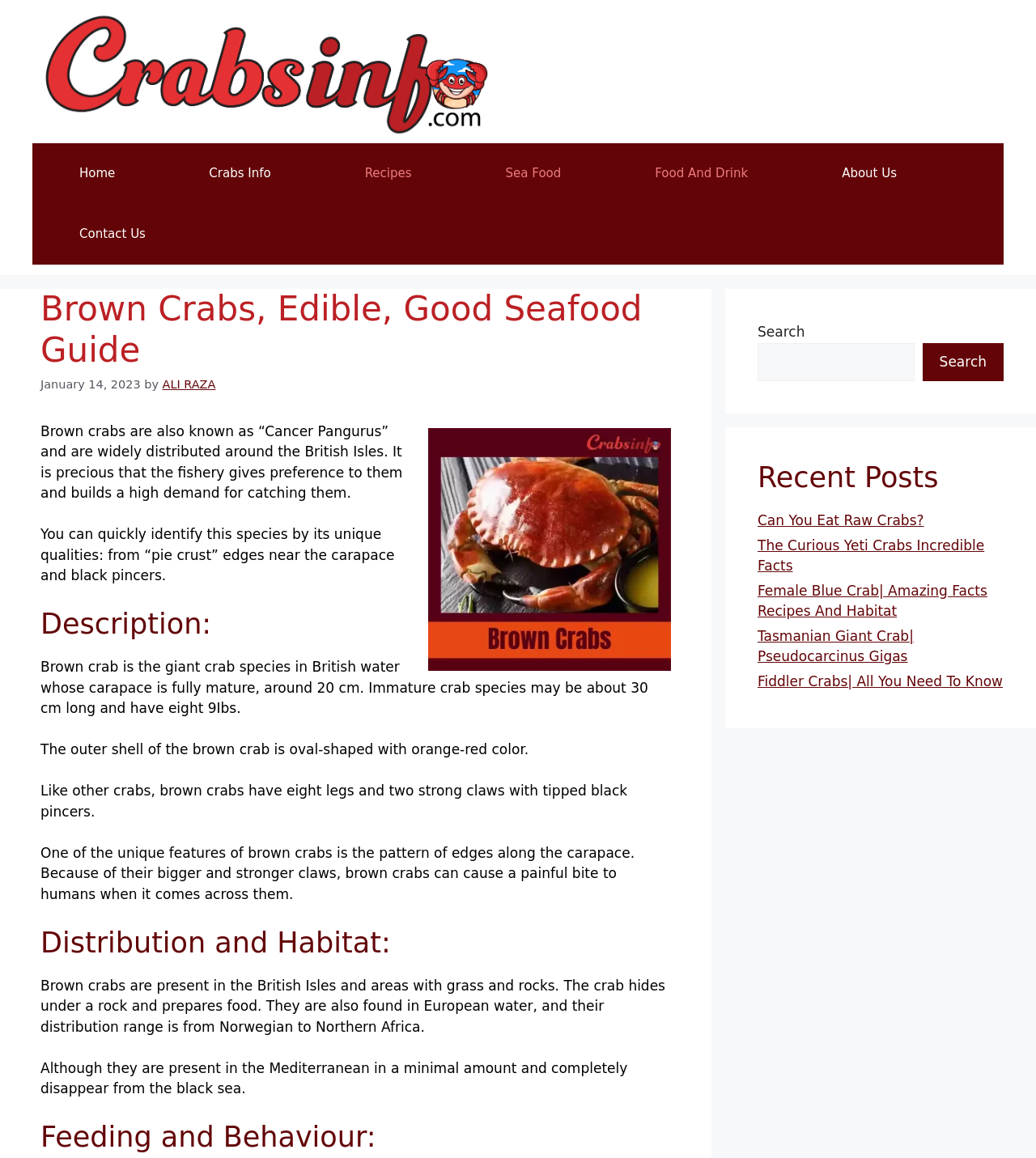Using the description: "Search", identify the bounding box of the corresponding UI element in the screenshot.

[0.89, 0.296, 0.969, 0.329]